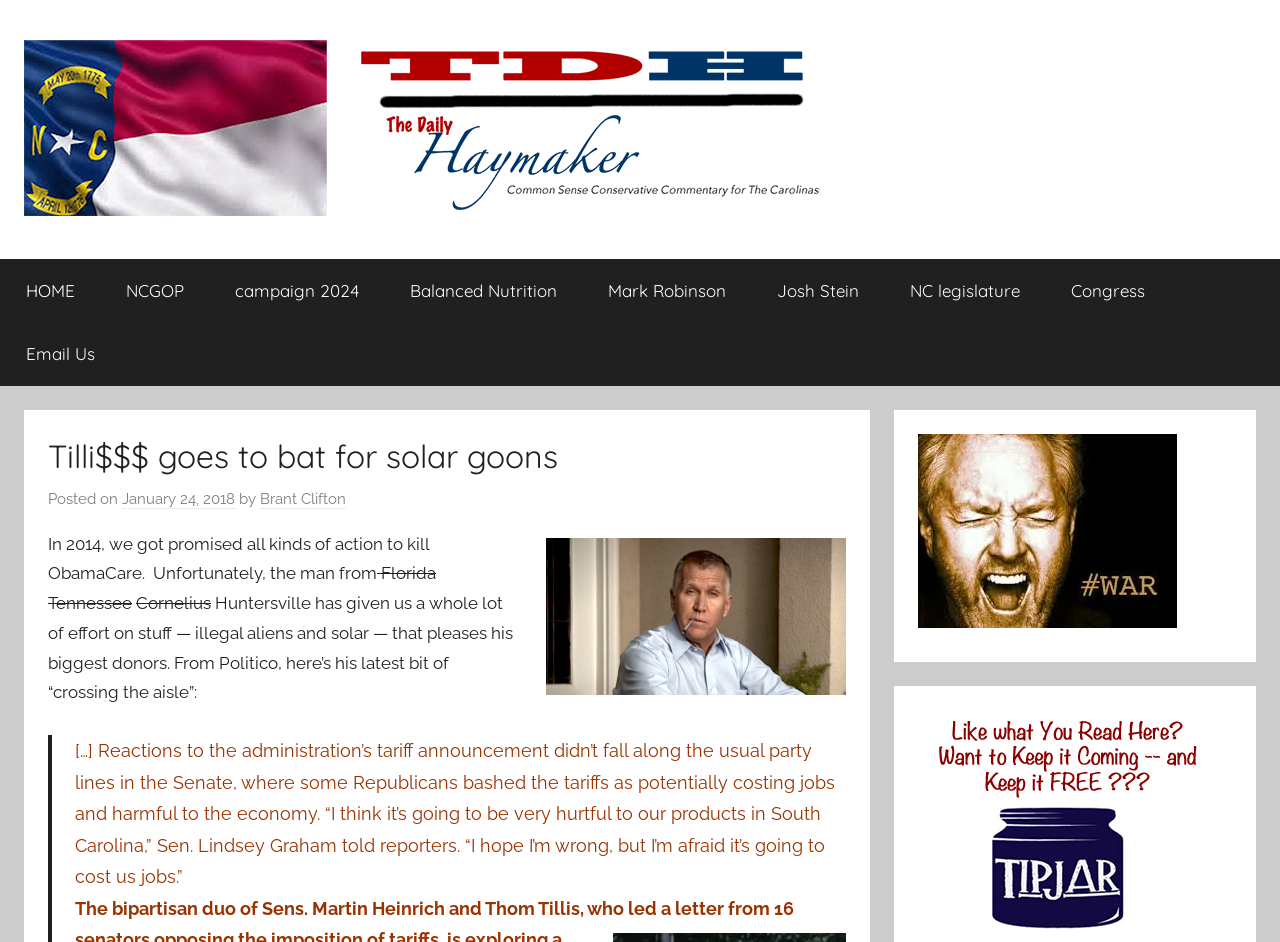Please identify the bounding box coordinates of where to click in order to follow the instruction: "Click on the 'Email Us' link".

[0.0, 0.342, 0.094, 0.41]